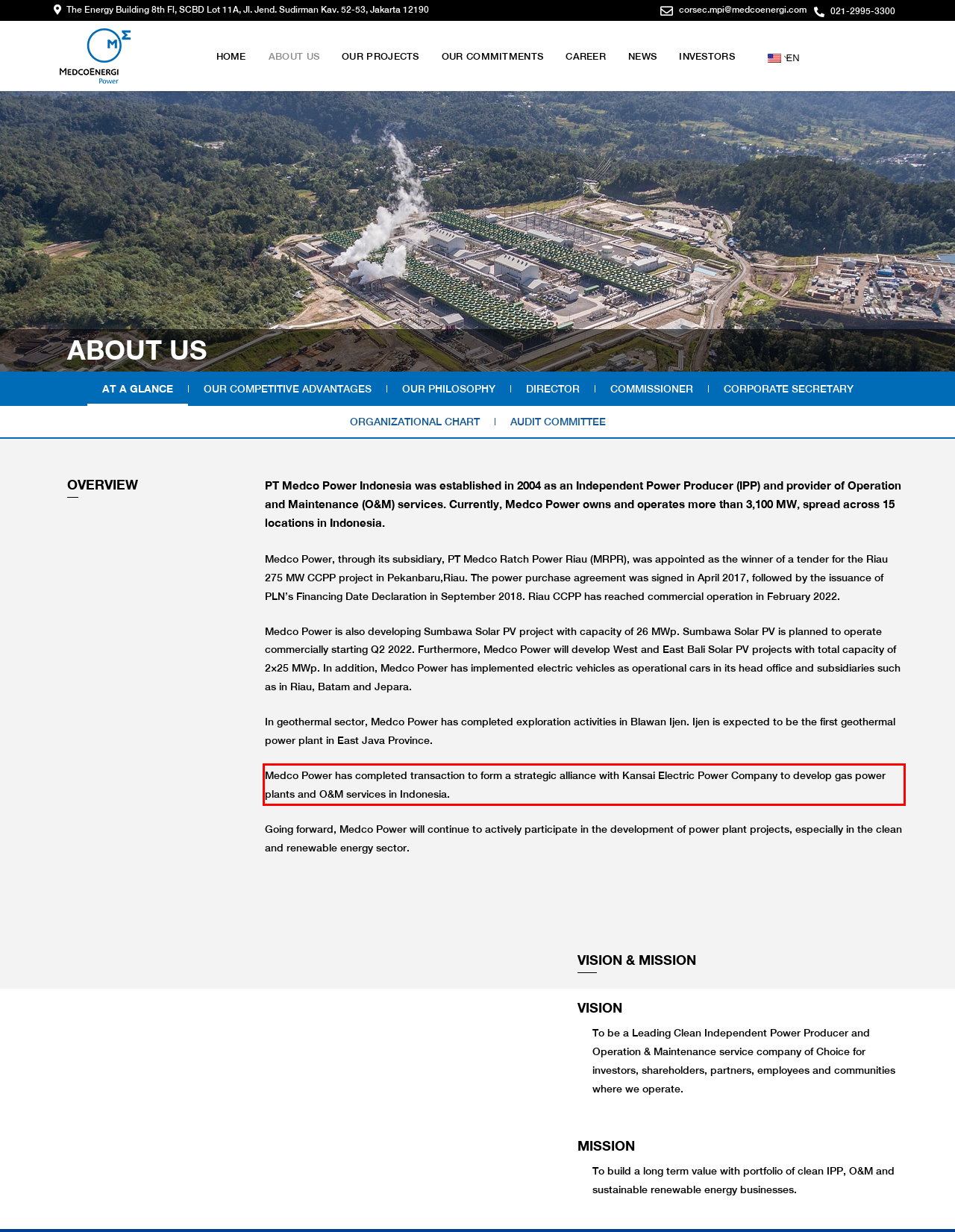You are given a screenshot of a webpage with a UI element highlighted by a red bounding box. Please perform OCR on the text content within this red bounding box.

Medco Power has completed transaction to form a strategic alliance with Kansai Electric Power Company to develop gas power plants and O&M services in Indonesia.